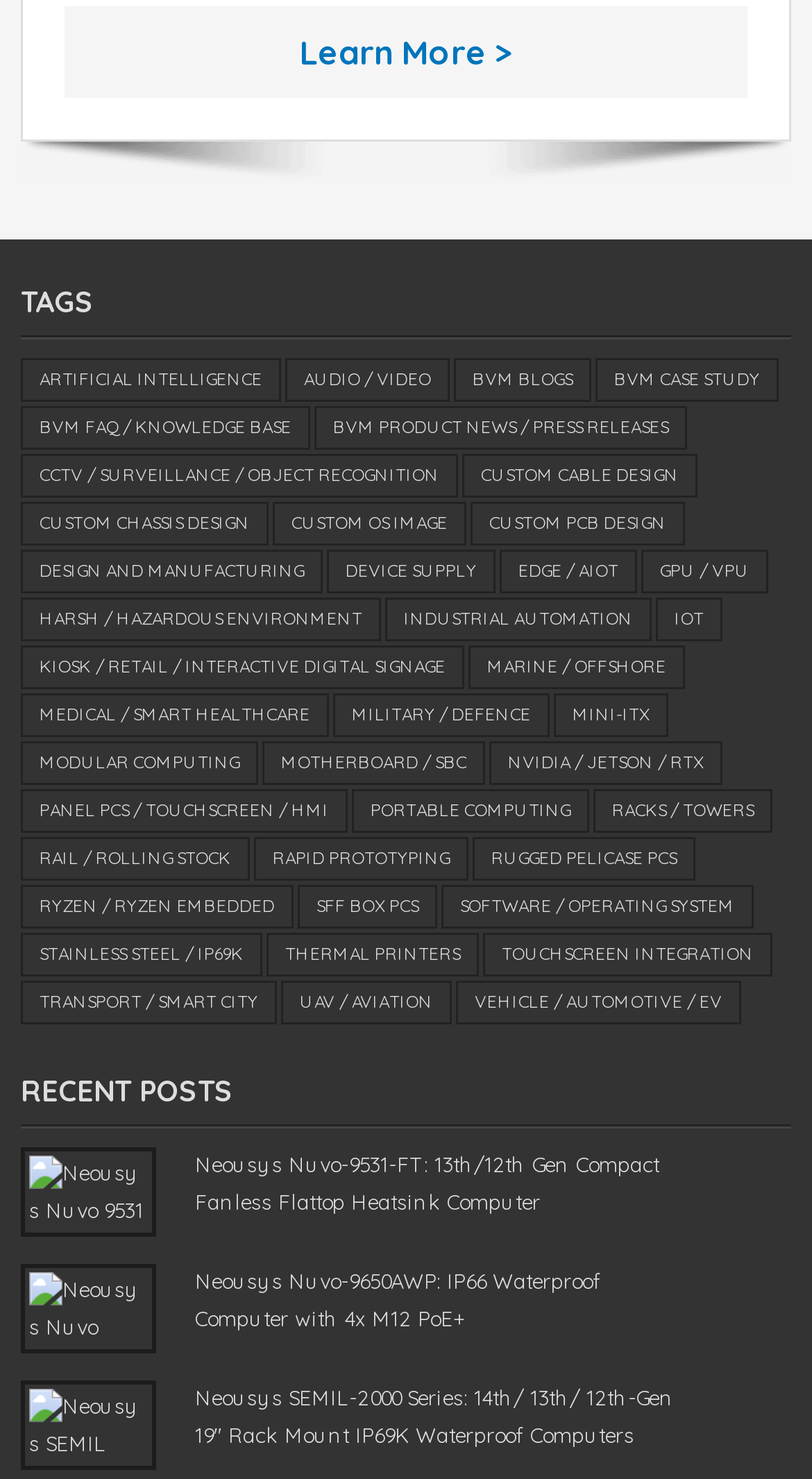Determine the bounding box coordinates of the clickable region to follow the instruction: "Read about Neousys Nuvo 9531 FT".

[0.026, 0.775, 0.192, 0.836]